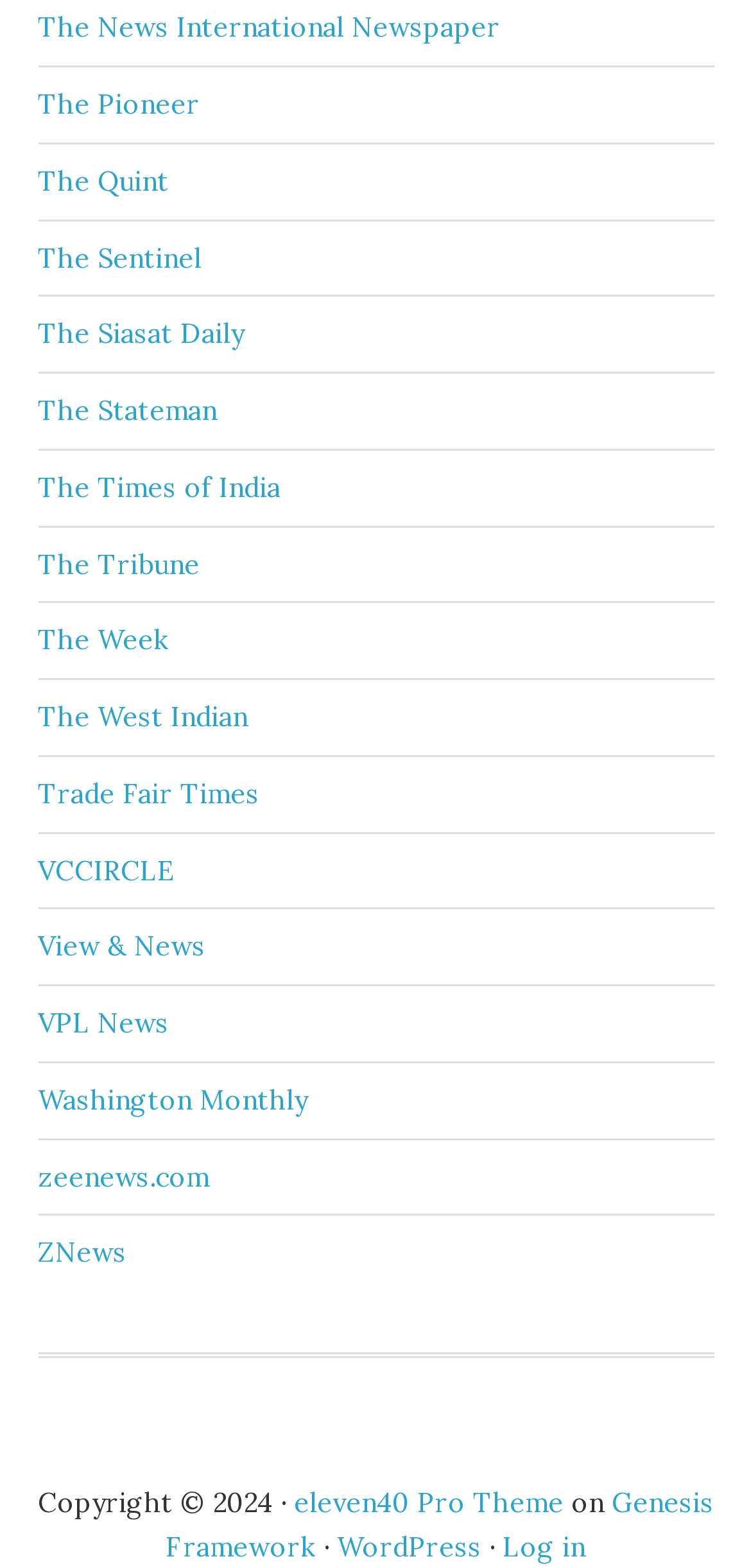How many news sources are listed?
Kindly answer the question with as much detail as you can.

I counted the number of links listed on the webpage, starting from 'The News International Newspaper' to 'ZNews', and found a total of 24 news sources.